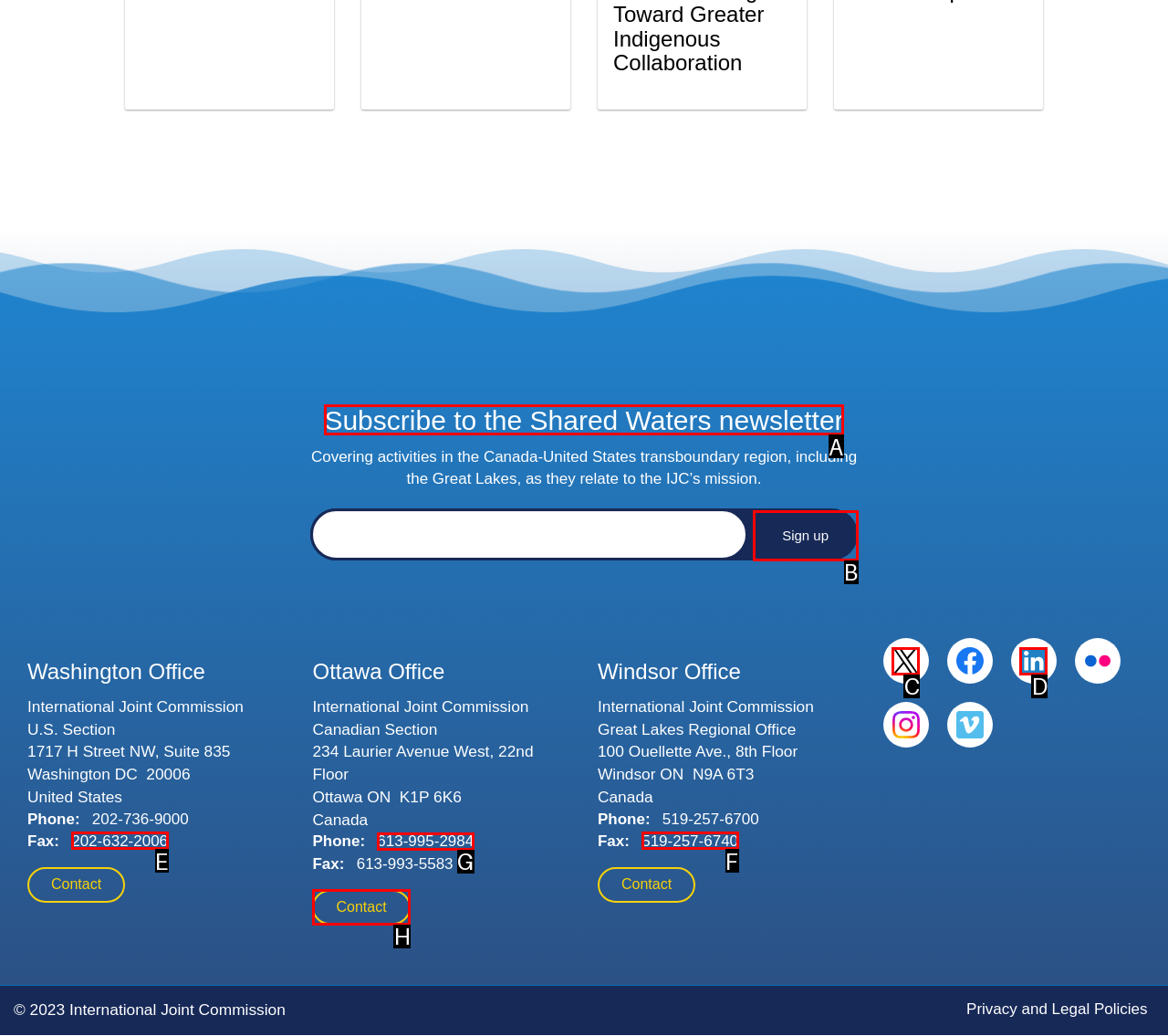Tell me the letter of the UI element to click in order to accomplish the following task: Subscribe to the Shared Waters newsletter
Answer with the letter of the chosen option from the given choices directly.

A